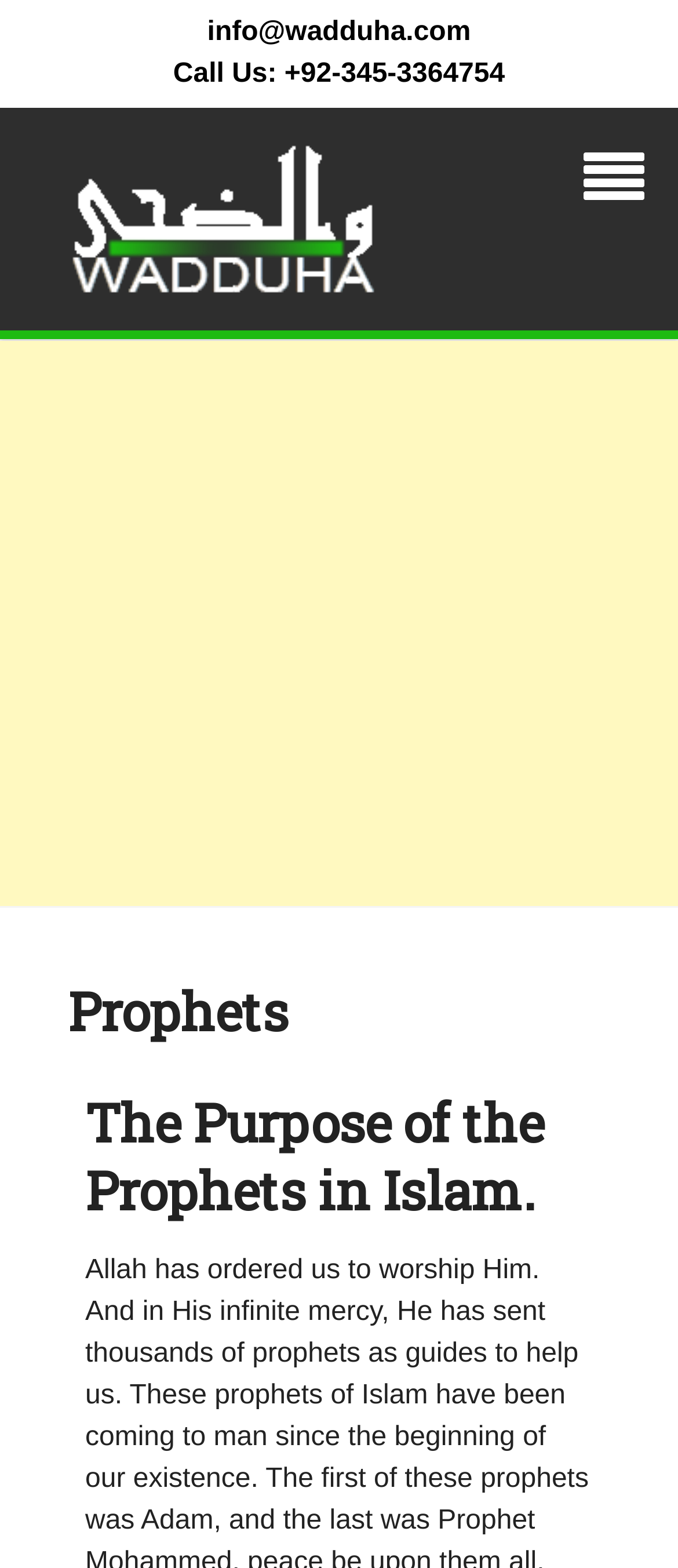Is there an image in the top section?
Using the image as a reference, answer the question in detail.

I examined the top section of the webpage and found an image with the name 'Wadduha', which is accompanied by a link with the same name. This image is part of the top section of the webpage.